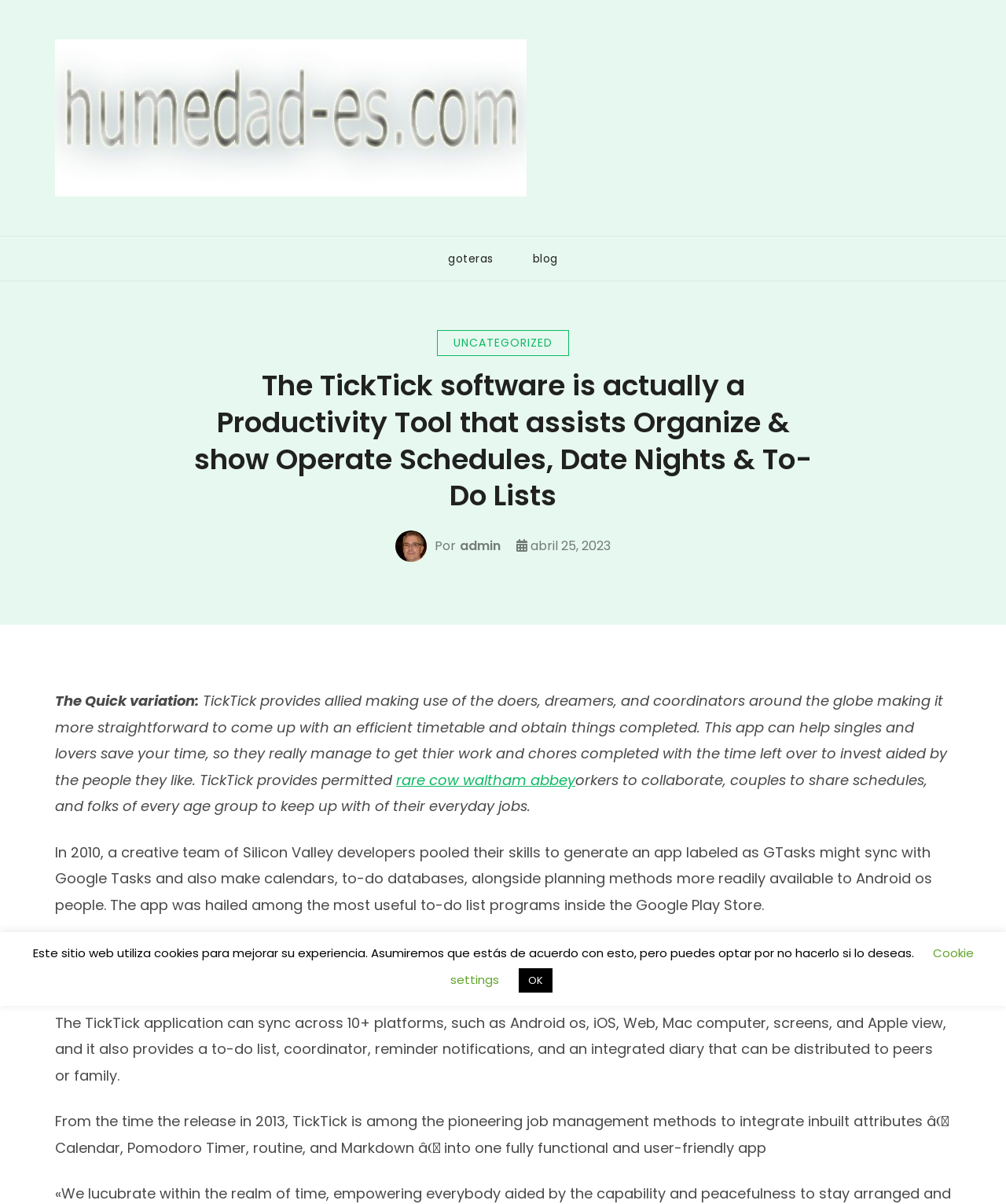Identify the bounding box for the UI element that is described as follows: "Cookie settings".

[0.447, 0.785, 0.968, 0.82]